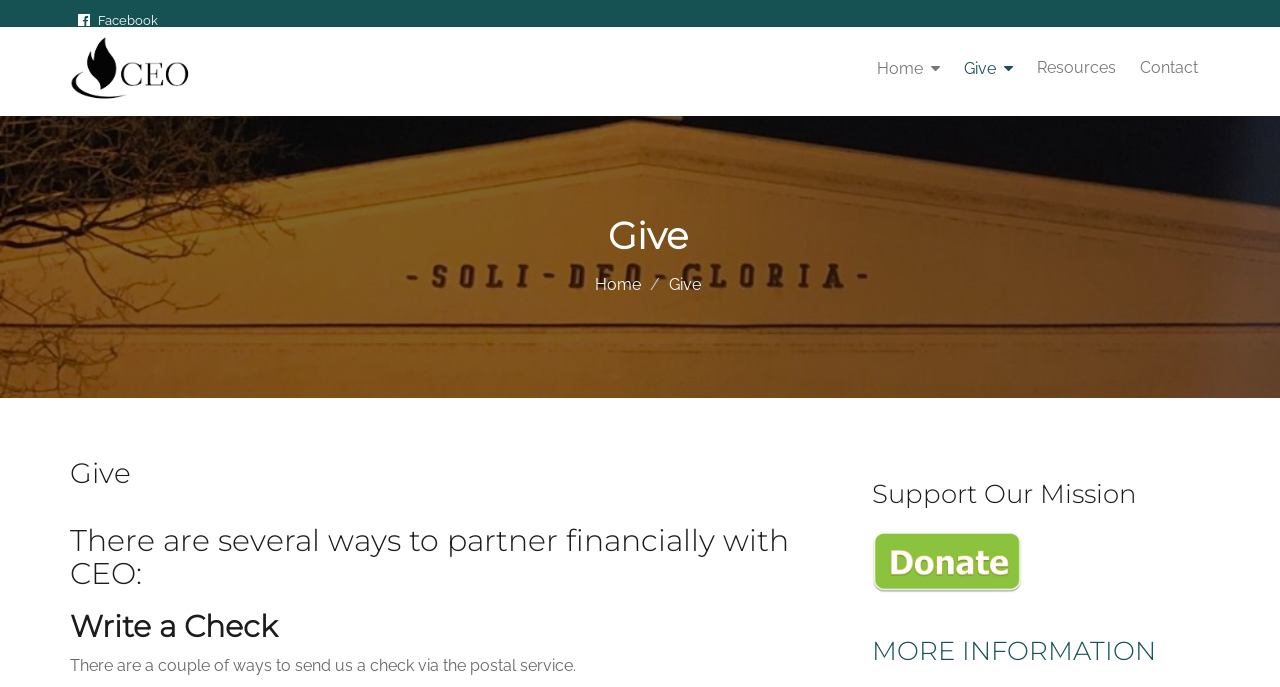Look at the image and answer the question in detail:
What is the name of the organization?

The name of the organization can be found in the link 'Christian Educators Outreach' which is located at the top left of the webpage, and it is also the text of the image with the same name.